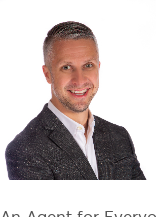What is Ryan's business motto?
Based on the visual information, provide a detailed and comprehensive answer.

According to the caption, Ryan embodies the motto 'An Agent for Everyone', which suggests that he strives to serve clients from diverse backgrounds and needs.